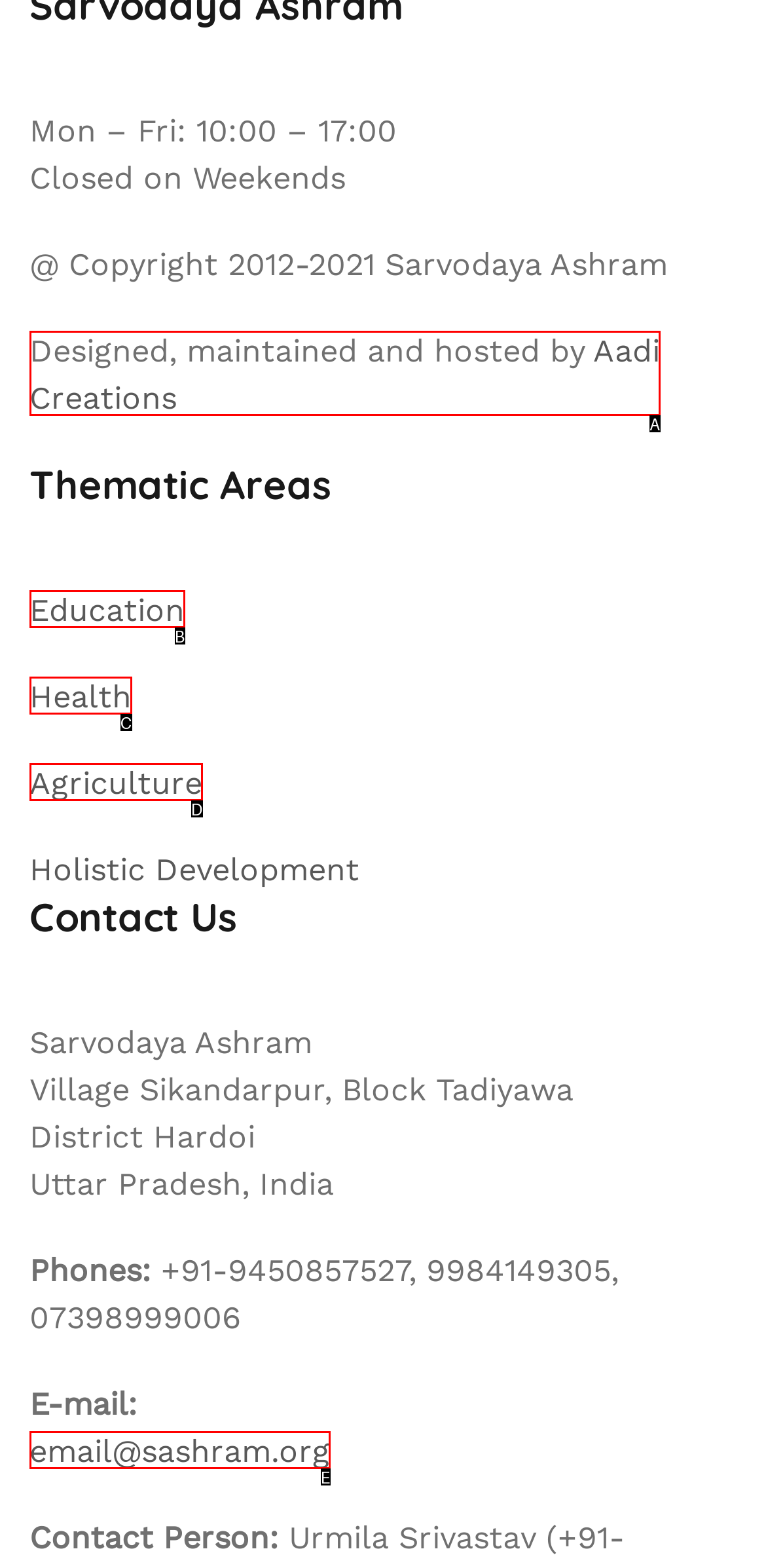Find the option that matches this description: About
Provide the matching option's letter directly.

None